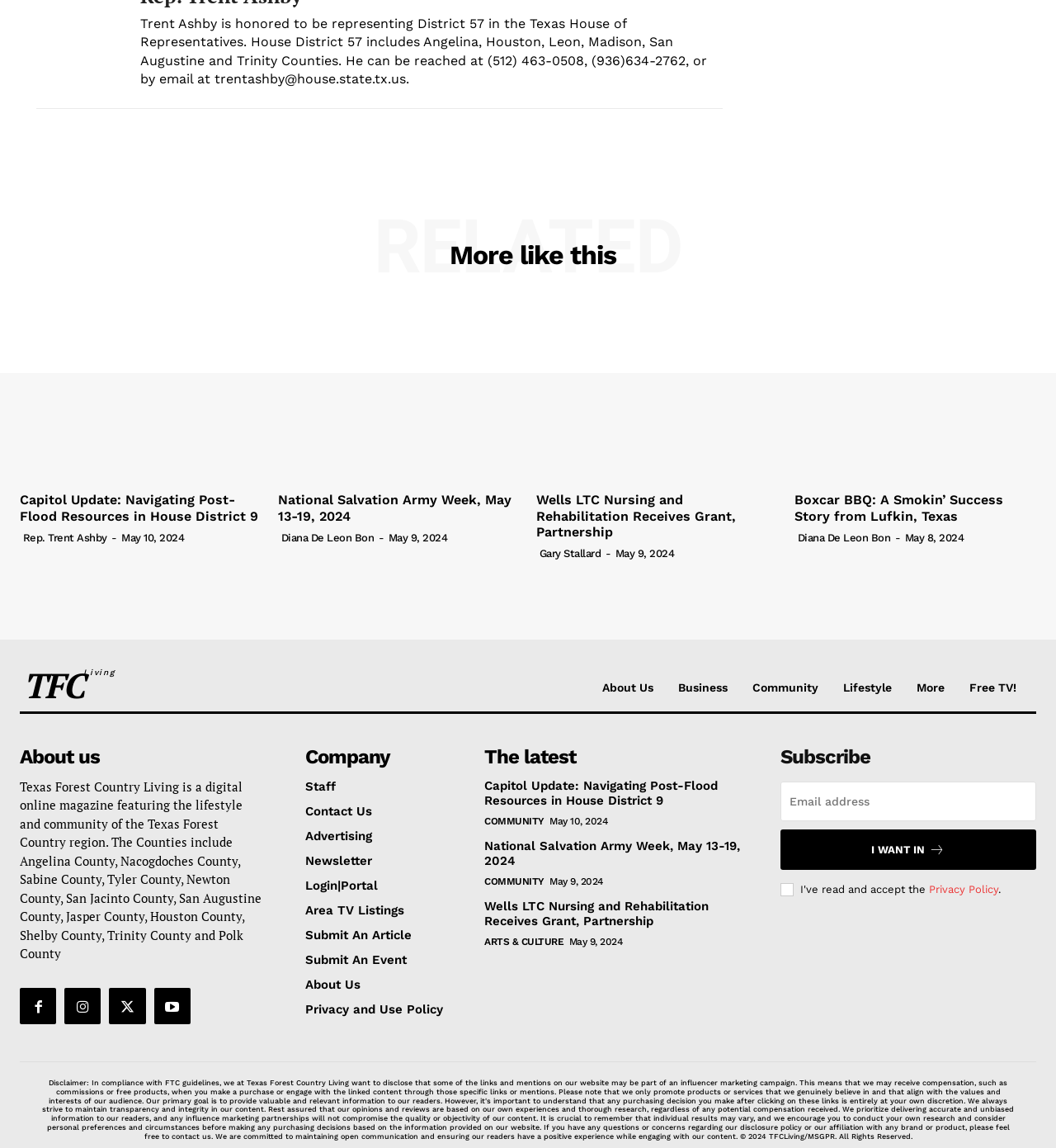Please locate the bounding box coordinates of the element that should be clicked to achieve the given instruction: "Contact Trent Ashby".

[0.021, 0.463, 0.101, 0.474]